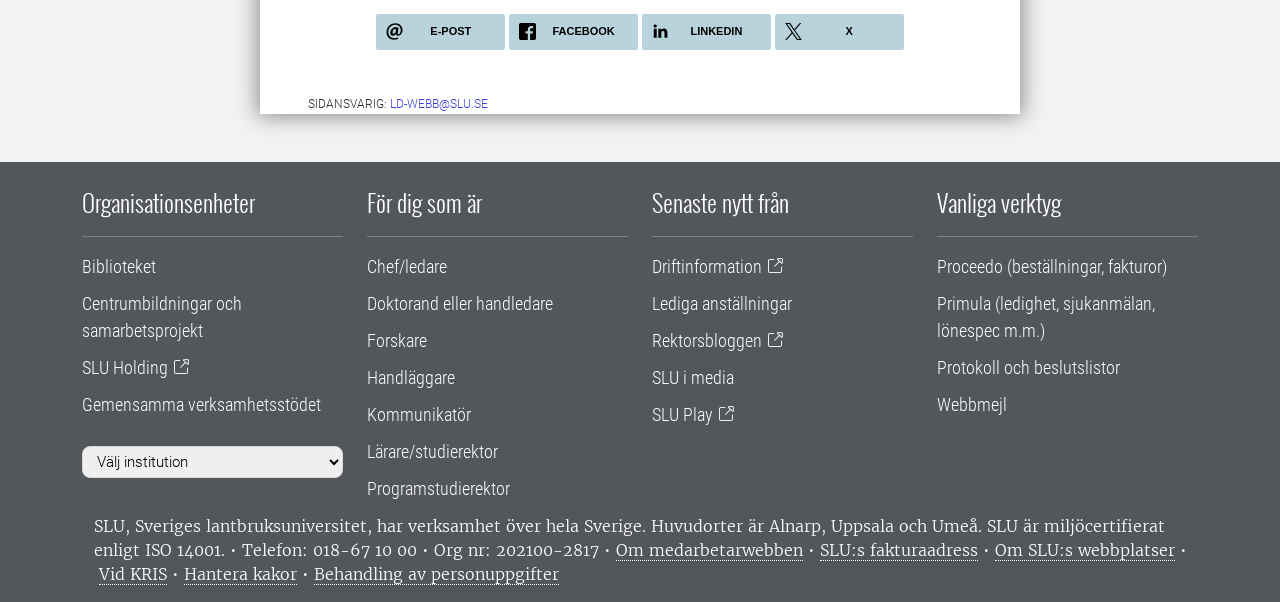What is the name of the university?
Please answer the question with a single word or phrase, referencing the image.

SLU